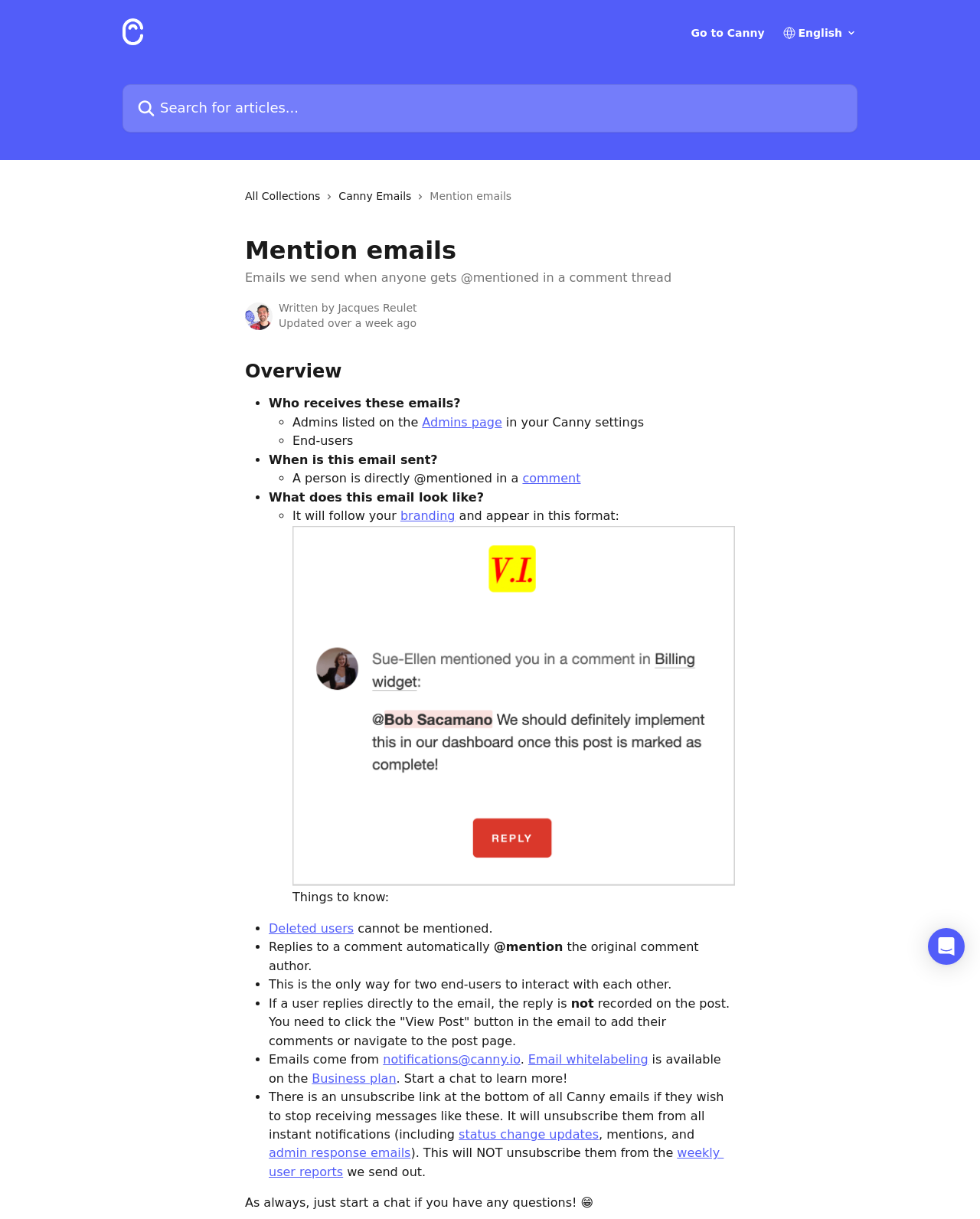Answer the question in one word or a short phrase:
What is the purpose of the 'Mention emails'?

Notify users of @mentions